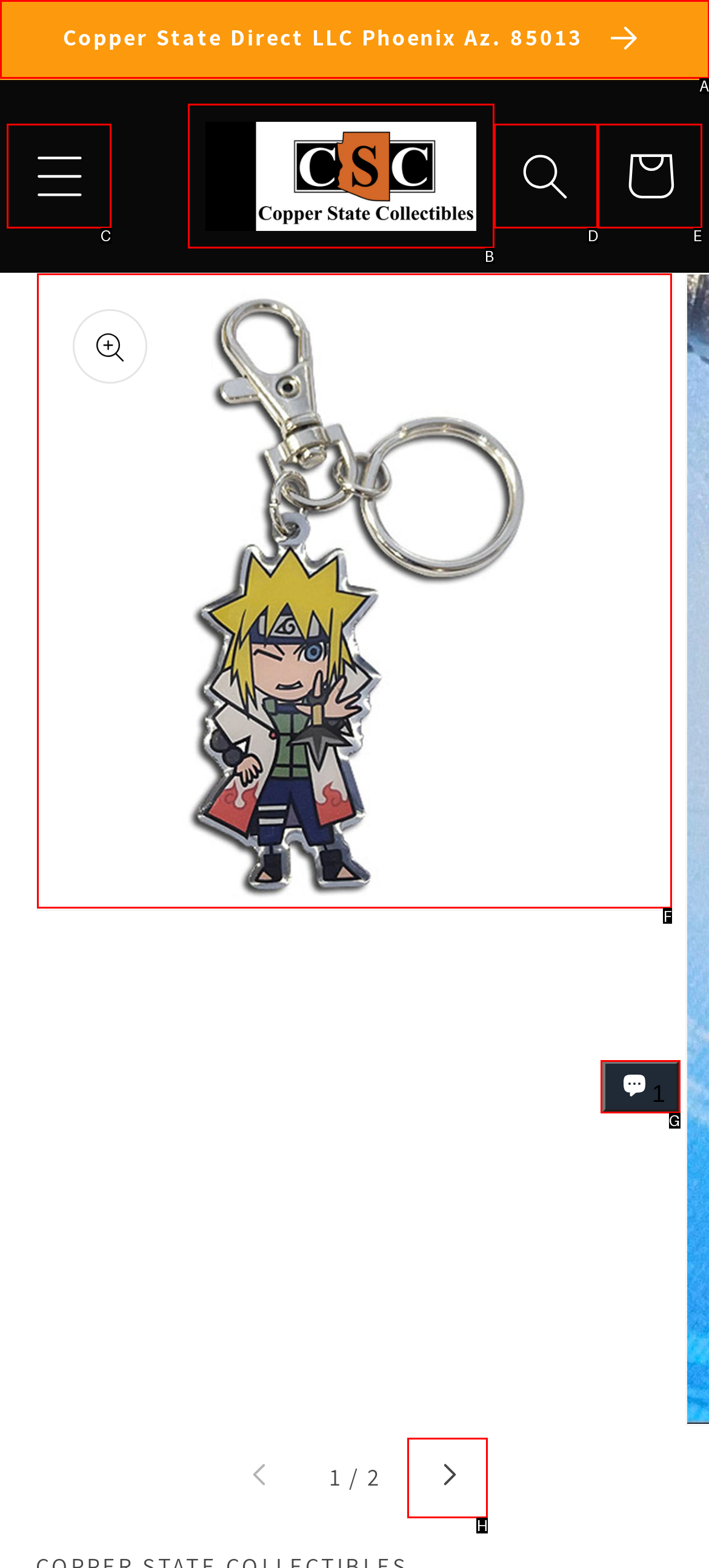From the given options, indicate the letter that corresponds to the action needed to complete this task: Slide right to view more images. Respond with only the letter.

H